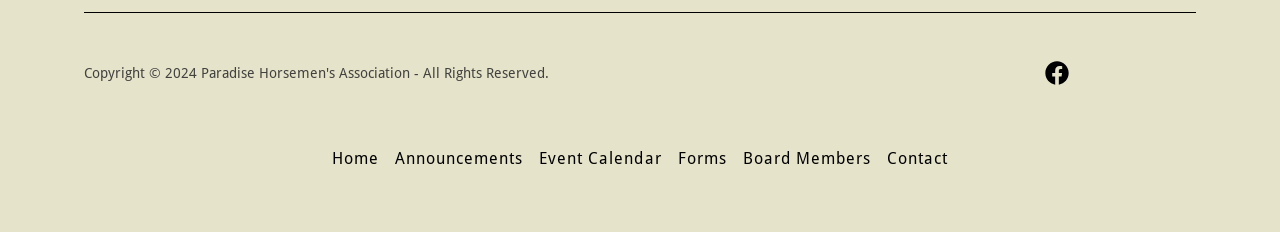From the webpage screenshot, predict the bounding box of the UI element that matches this description: "Announcements".

[0.303, 0.609, 0.415, 0.759]